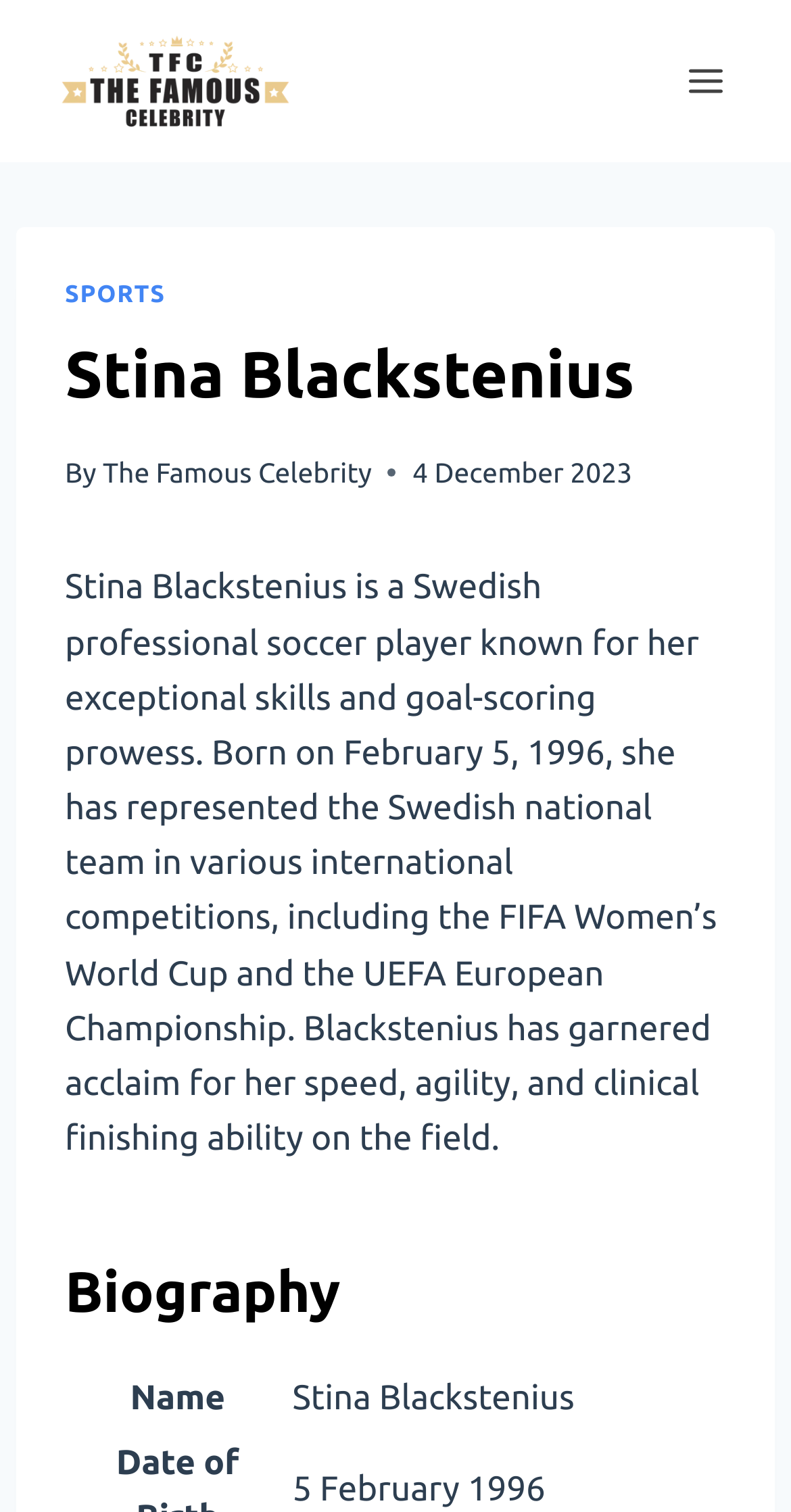Give a concise answer using only one word or phrase for this question:
When was Stina Blackstenius born?

February 5, 1996